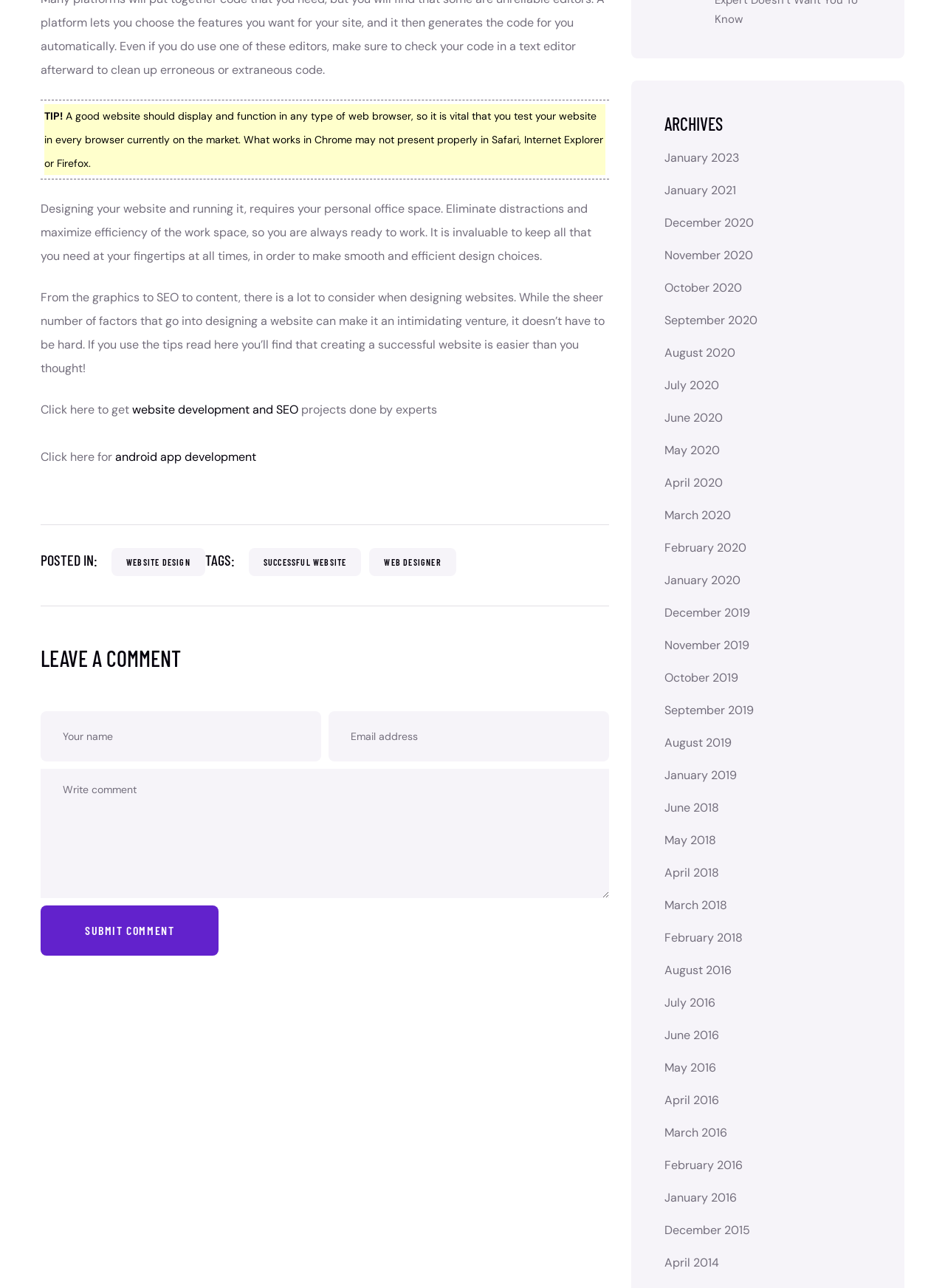Provide the bounding box coordinates for the area that should be clicked to complete the instruction: "Visit mailto:owner-virus@lucifer.com".

None